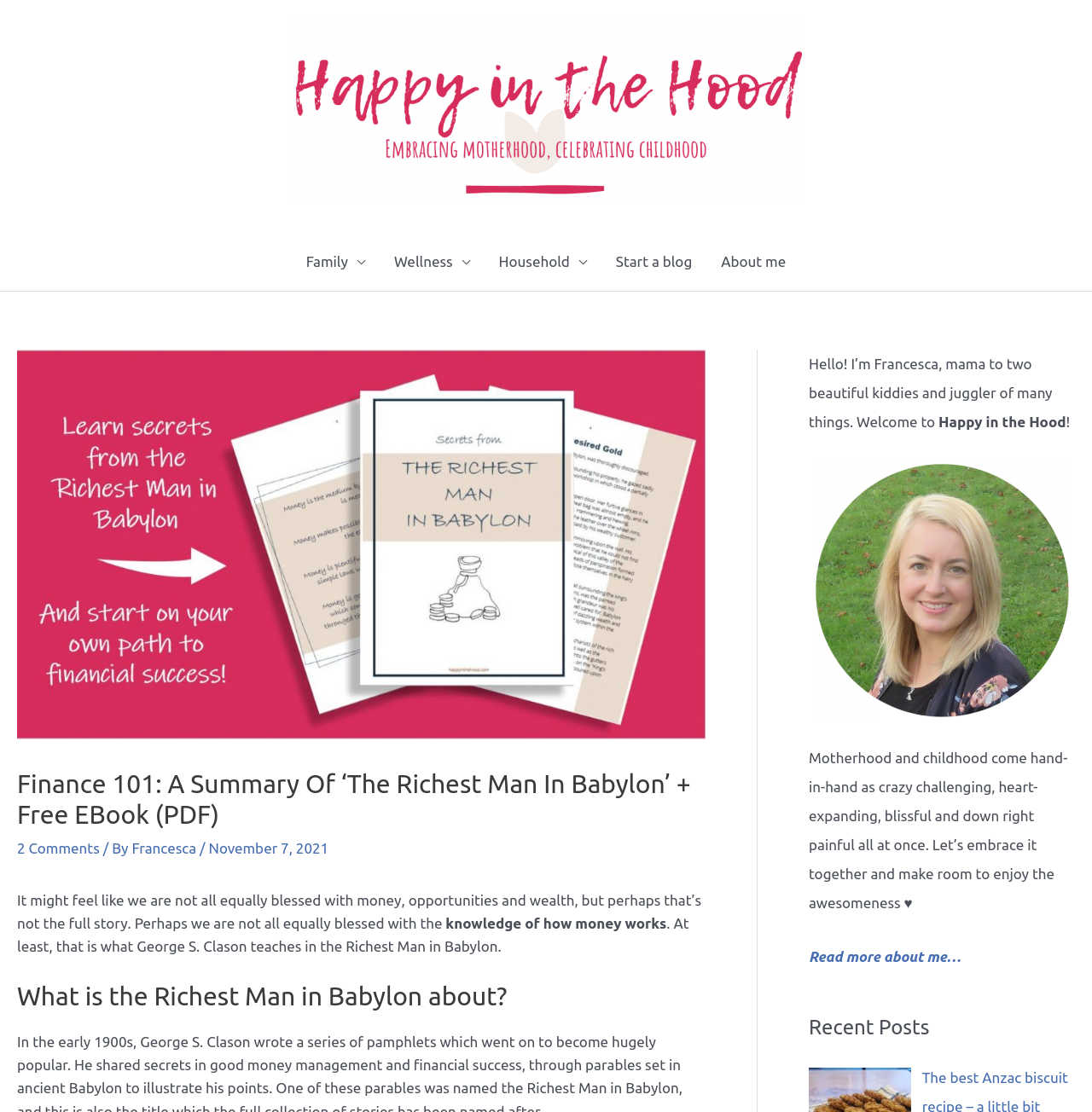Find the bounding box coordinates for the HTML element described in this sentence: "Francesca". Provide the coordinates as four float numbers between 0 and 1, in the format [left, top, right, bottom].

[0.121, 0.755, 0.183, 0.77]